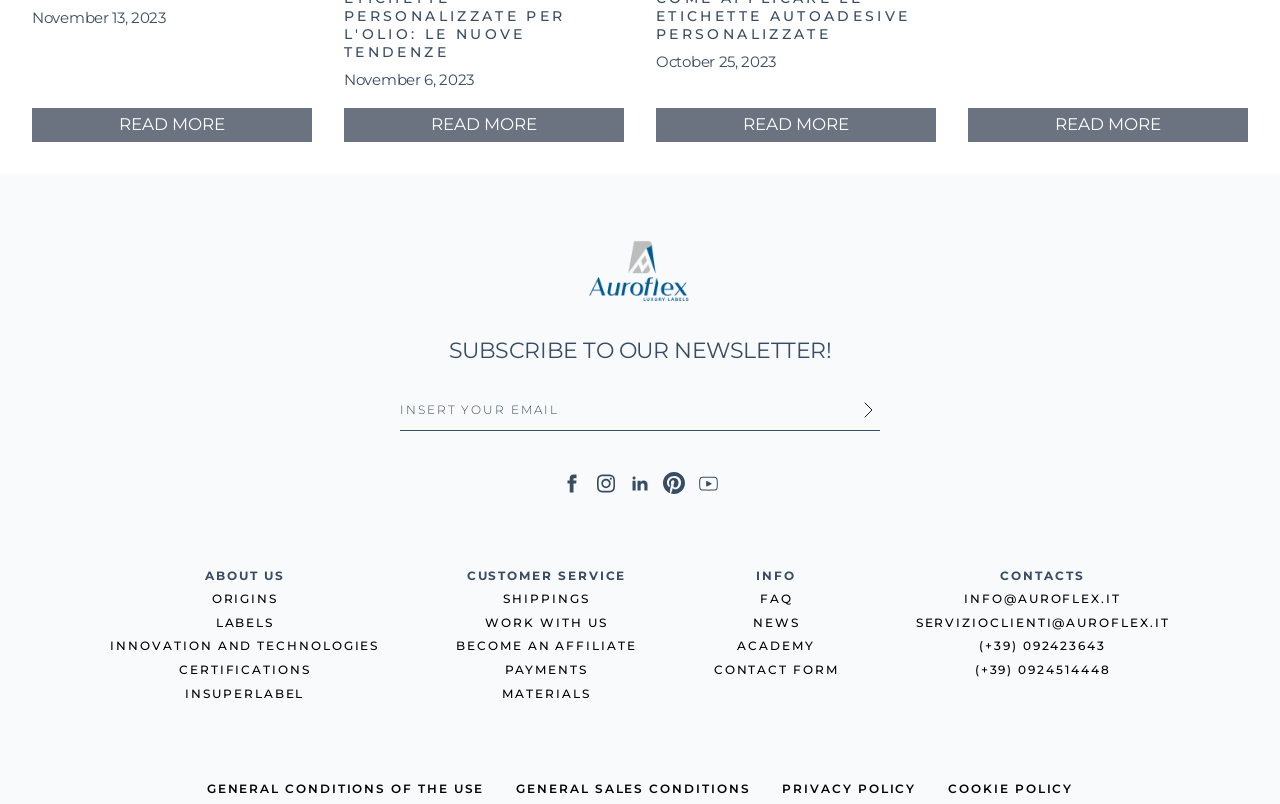Could you determine the bounding box coordinates of the clickable element to complete the instruction: "Contact Auroflex through email"? Provide the coordinates as four float numbers between 0 and 1, i.e., [left, top, right, bottom].

[0.753, 0.735, 0.876, 0.755]